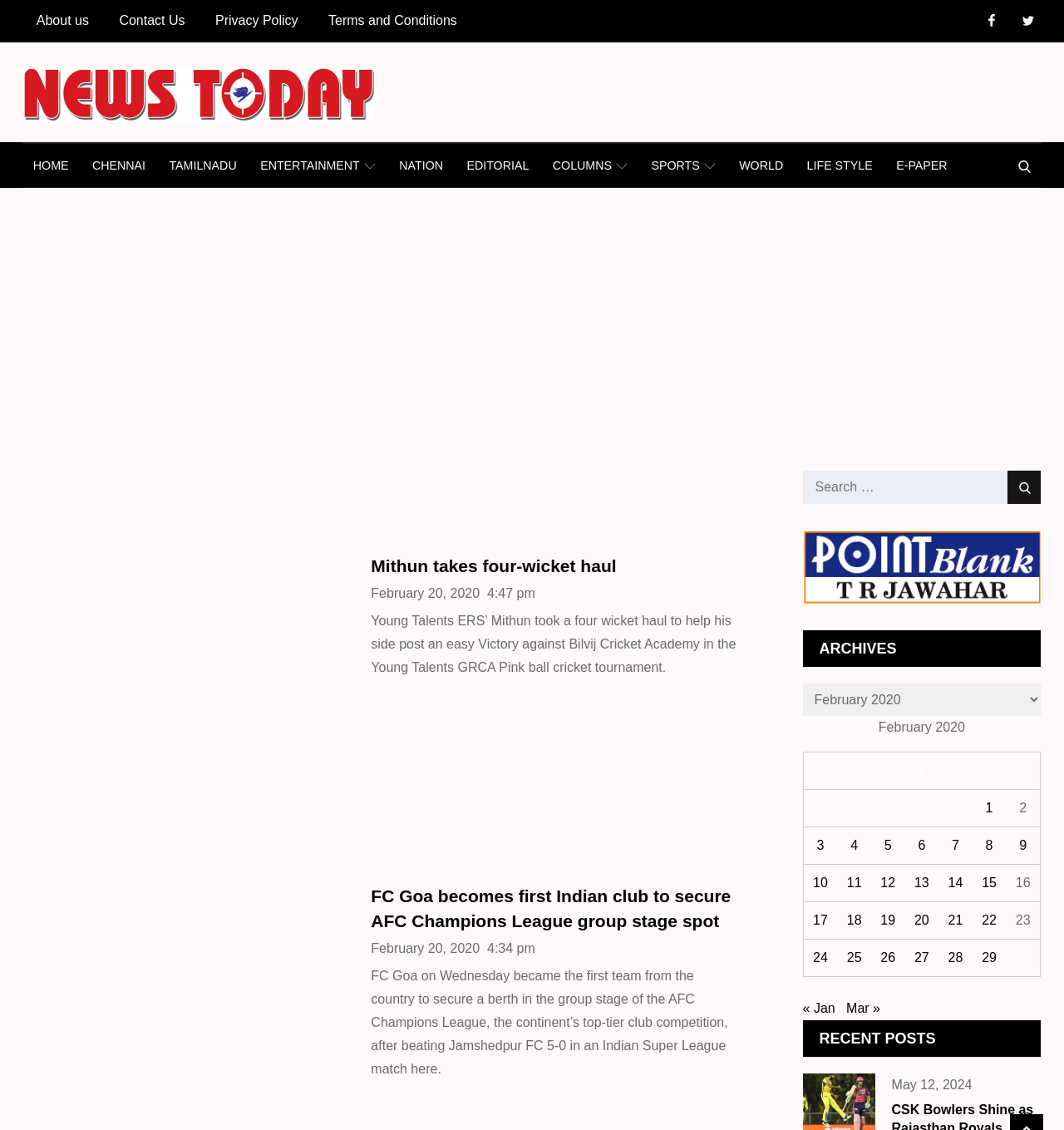Locate the bounding box for the described UI element: "aria-label="Advertisement" name="aswift_1" title="Advertisement"". Ensure the coordinates are four float numbers between 0 and 1, formatted as [left, top, right, bottom].

[0.031, 0.188, 0.969, 0.394]